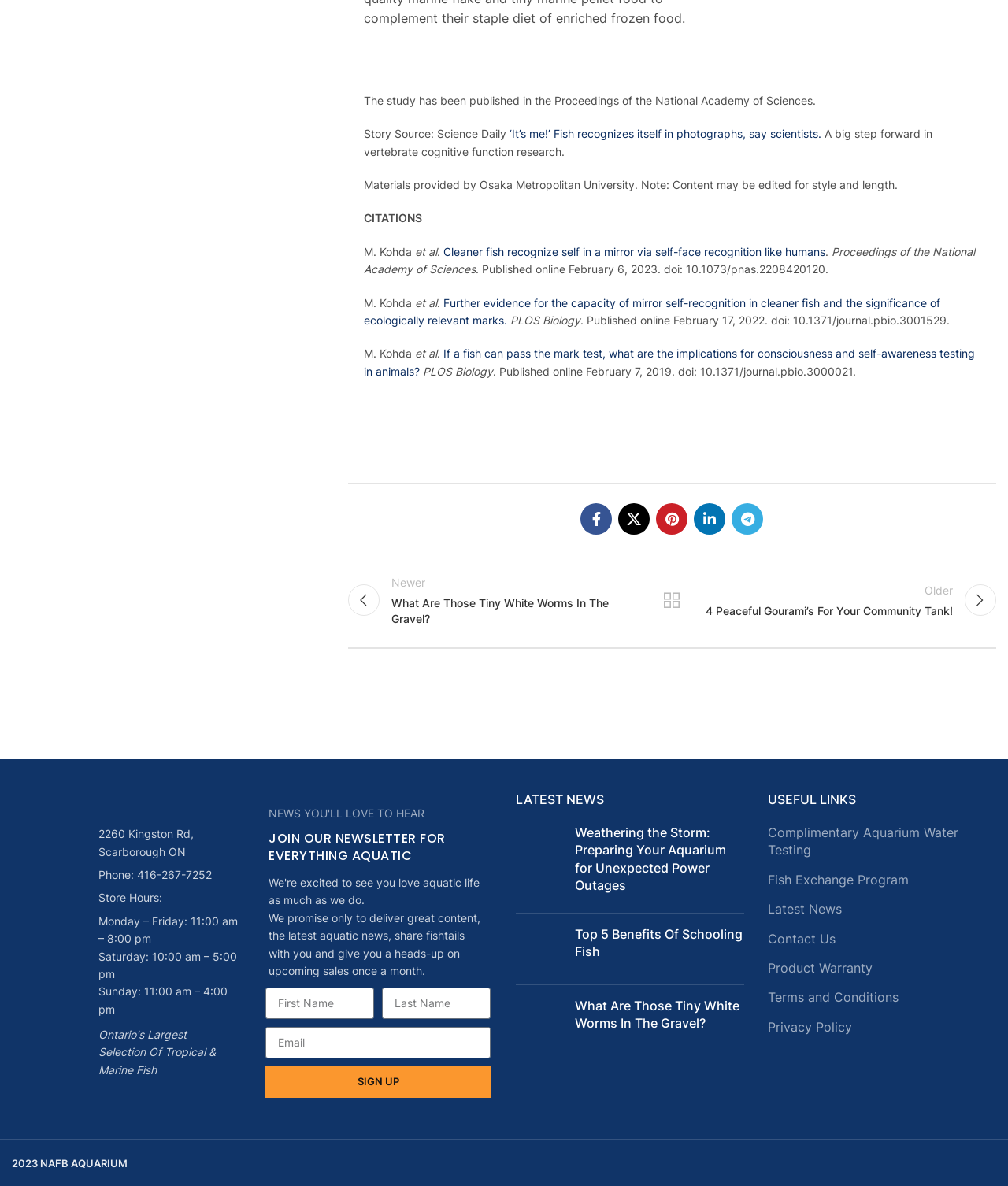Please specify the bounding box coordinates of the element that should be clicked to execute the given instruction: 'Click the 'What Are Those Tiny White Worms In The Gravel?' link'. Ensure the coordinates are four float numbers between 0 and 1, expressed as [left, top, right, bottom].

[0.57, 0.841, 0.734, 0.869]